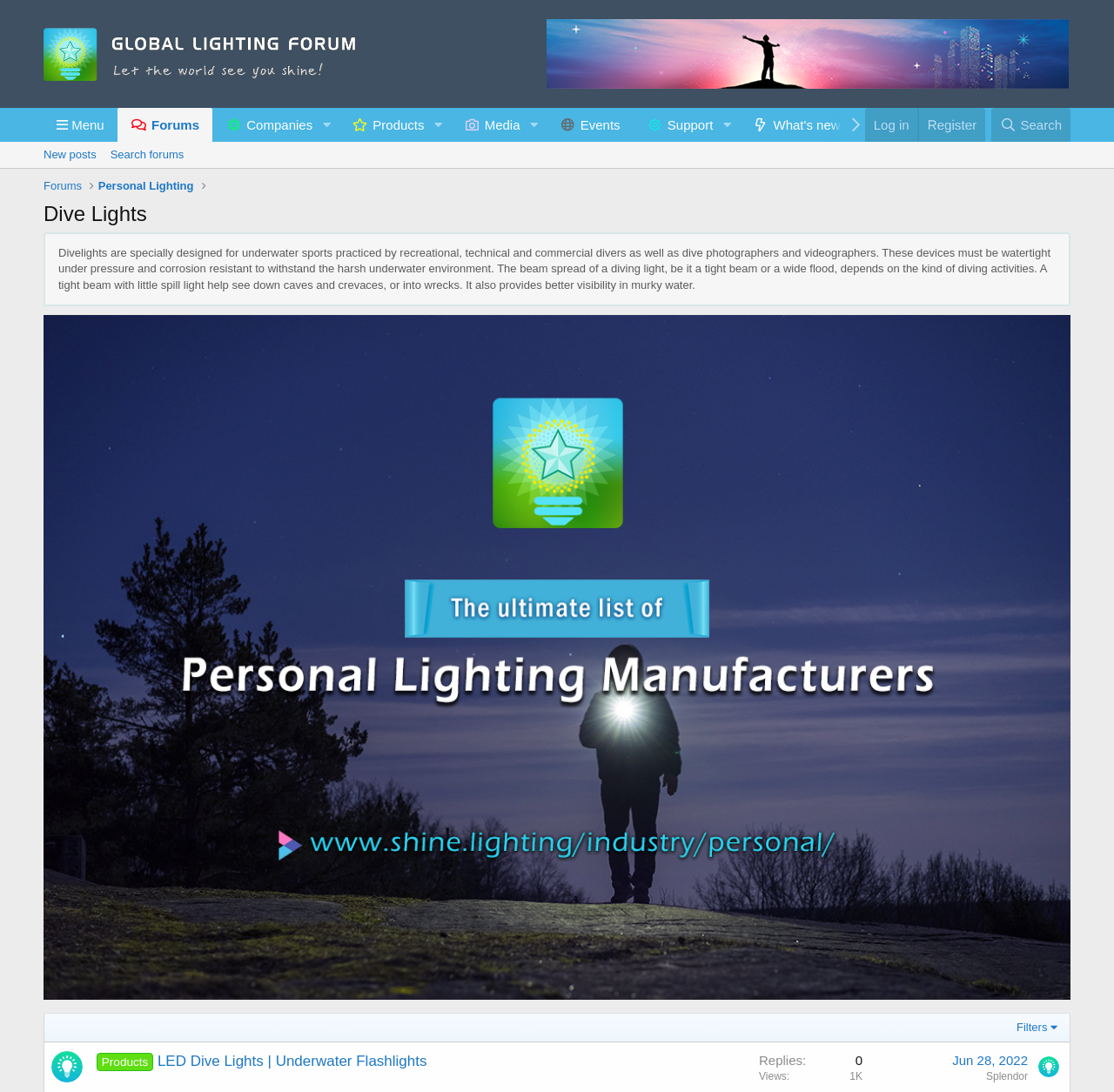Please identify the bounding box coordinates of the clickable area that will allow you to execute the instruction: "Go to the 'Forums' page".

[0.039, 0.163, 0.073, 0.178]